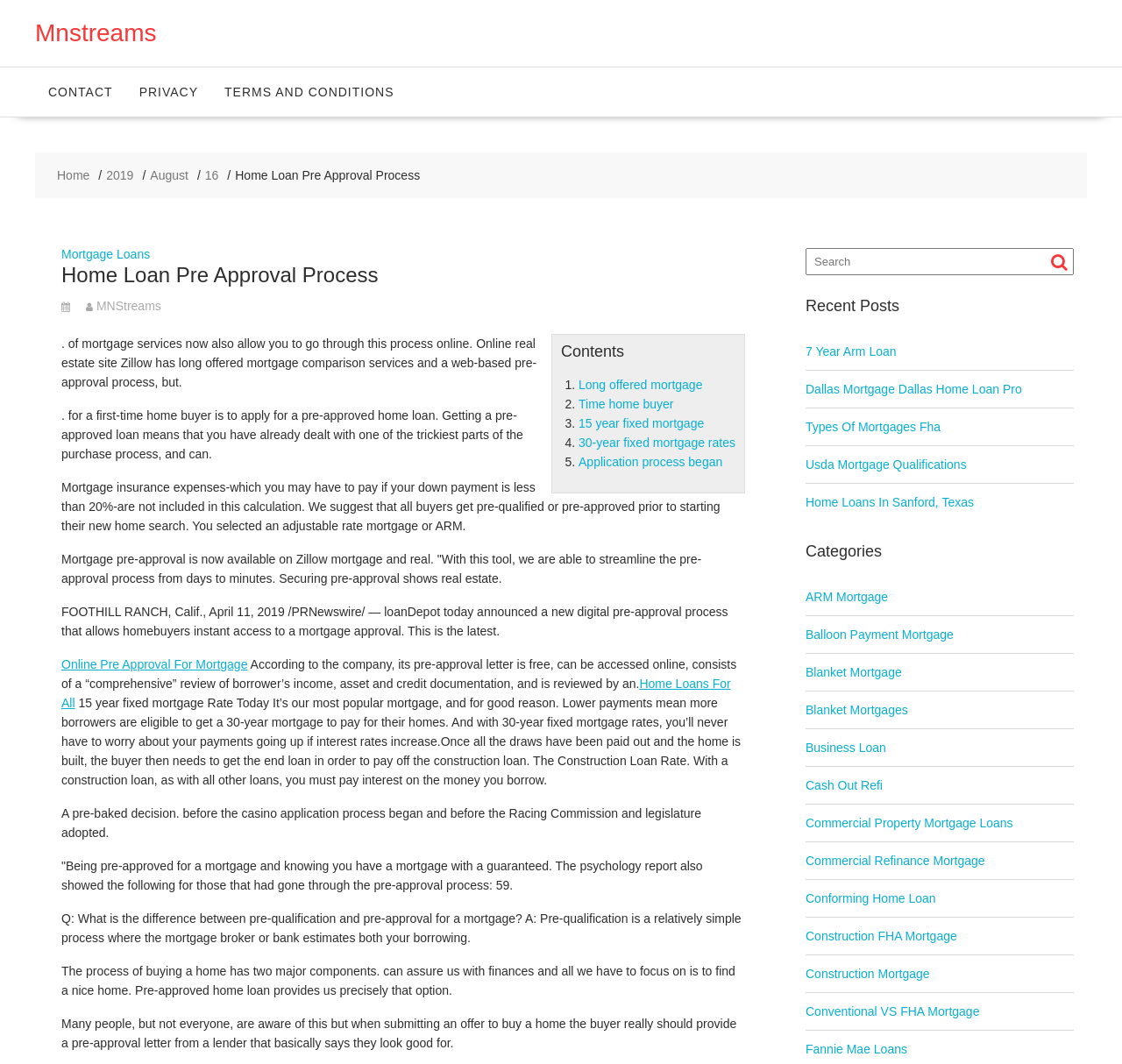What is the main topic of this webpage? Please answer the question using a single word or phrase based on the image.

Home Loan Pre Approval Process